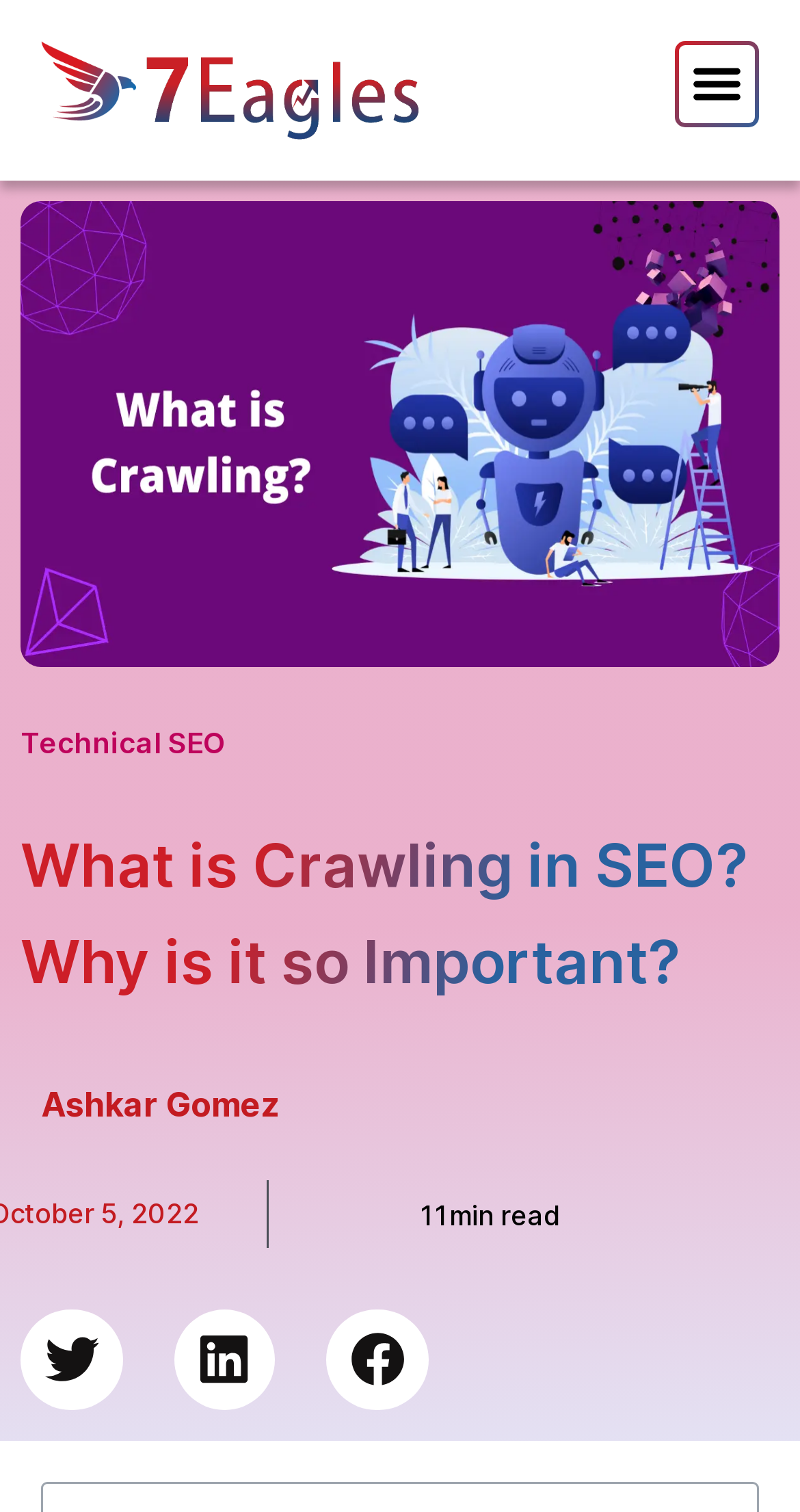Who is the author of the article?
Refer to the image and provide a one-word or short phrase answer.

Ashkar Gomez